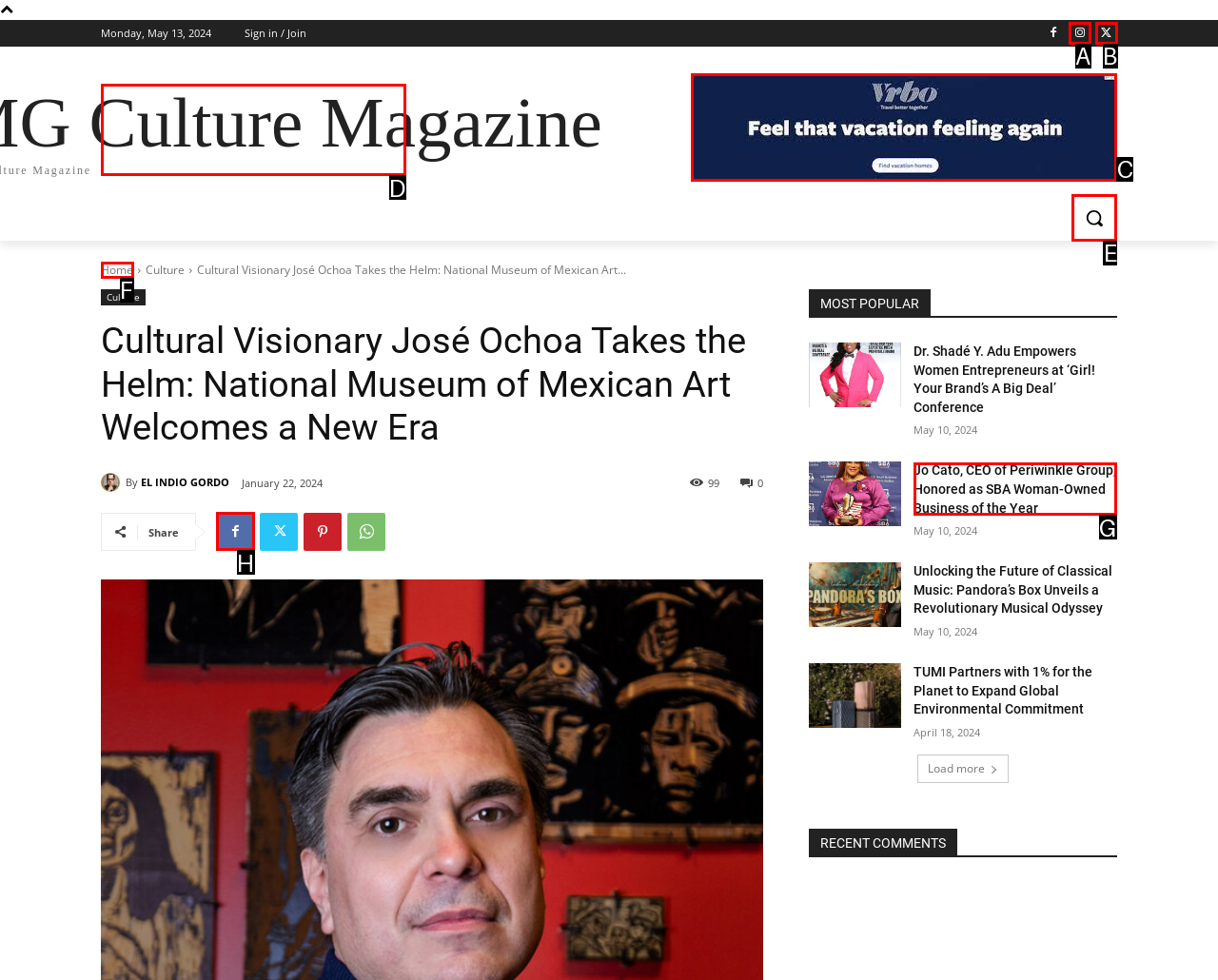Select the appropriate HTML element that needs to be clicked to finish the task: Search
Reply with the letter of the chosen option.

E